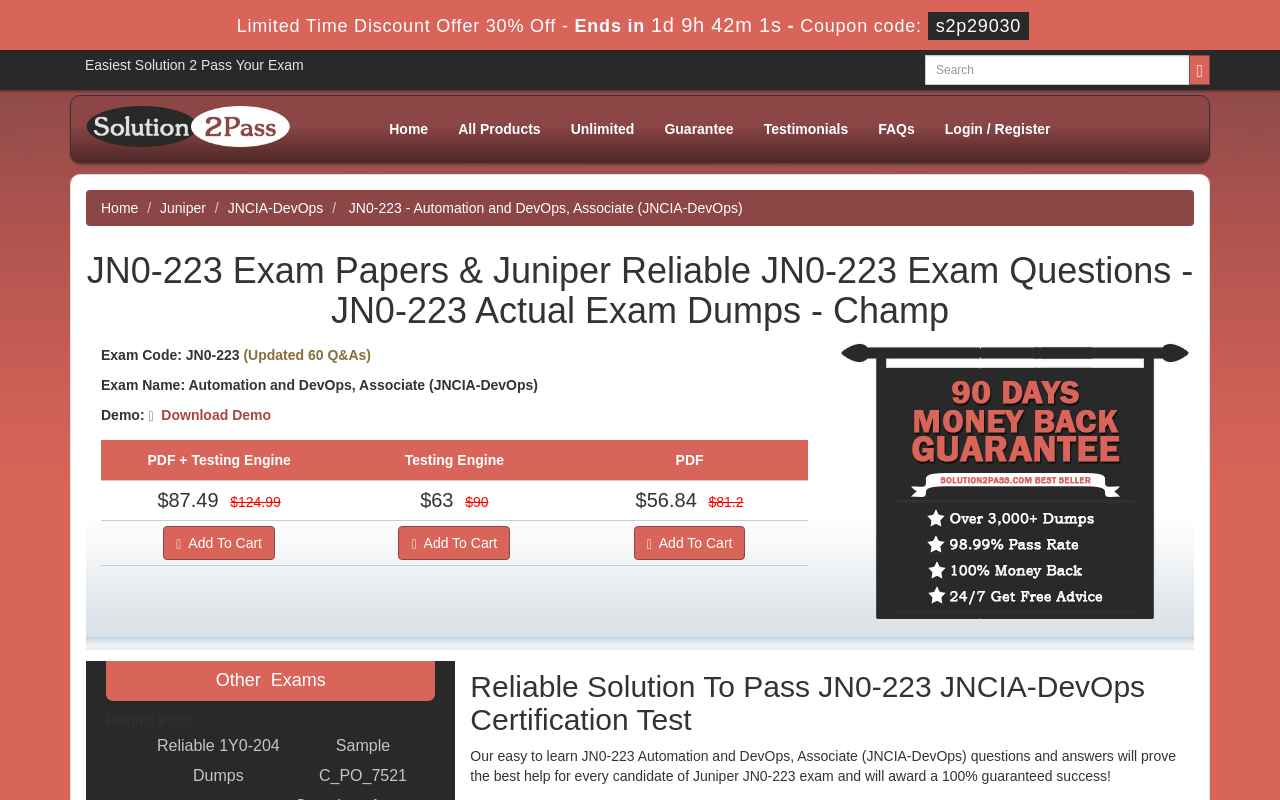What is the exam code for Automation and DevOps, Associate (JNCIA-DevOps)? Examine the screenshot and reply using just one word or a brief phrase.

JN0-223